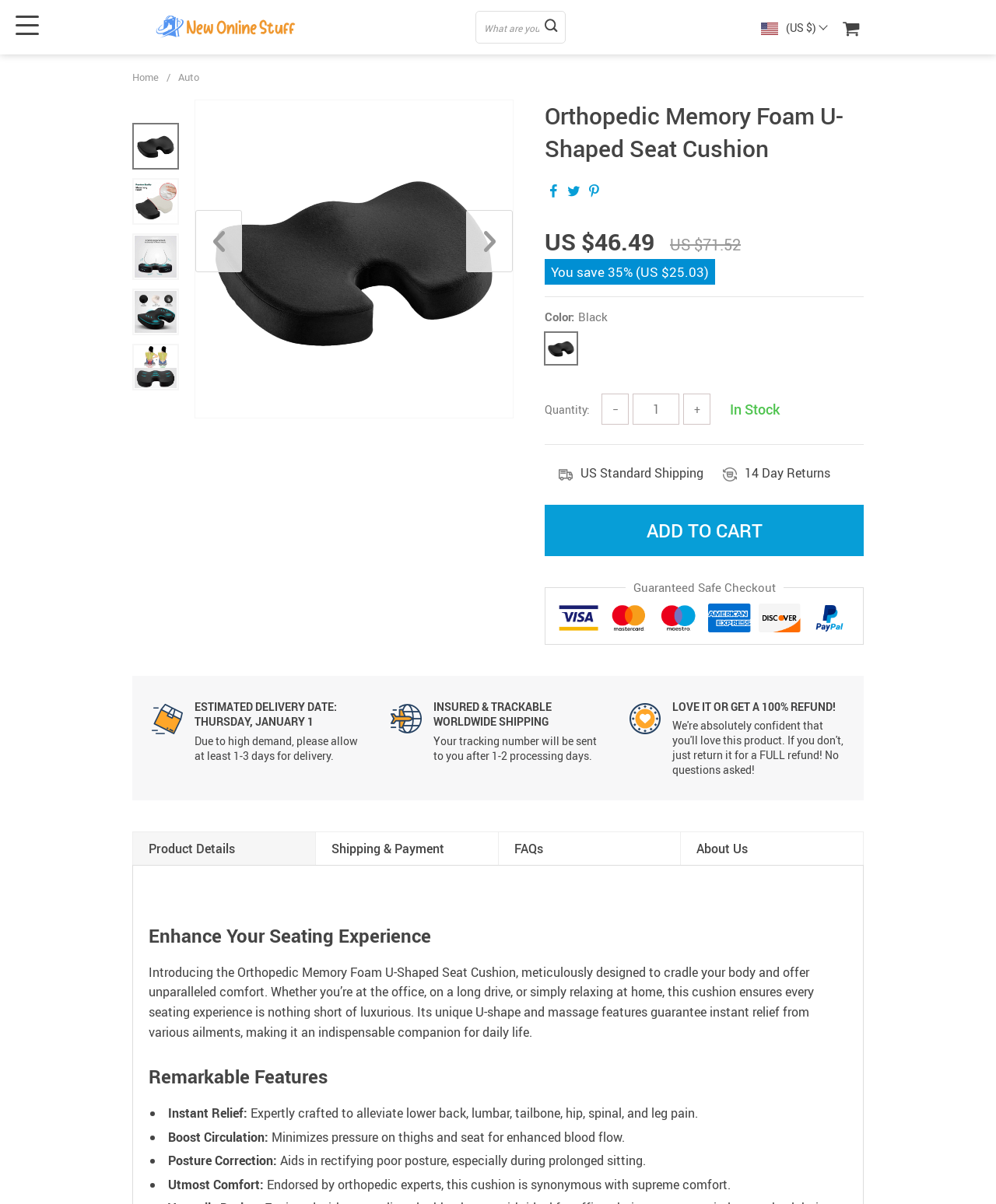What is the purpose of the massage features in the Orthopedic Memory Foam U-Shaped Seat Cushion?
Please use the image to provide a one-word or short phrase answer.

Boost circulation